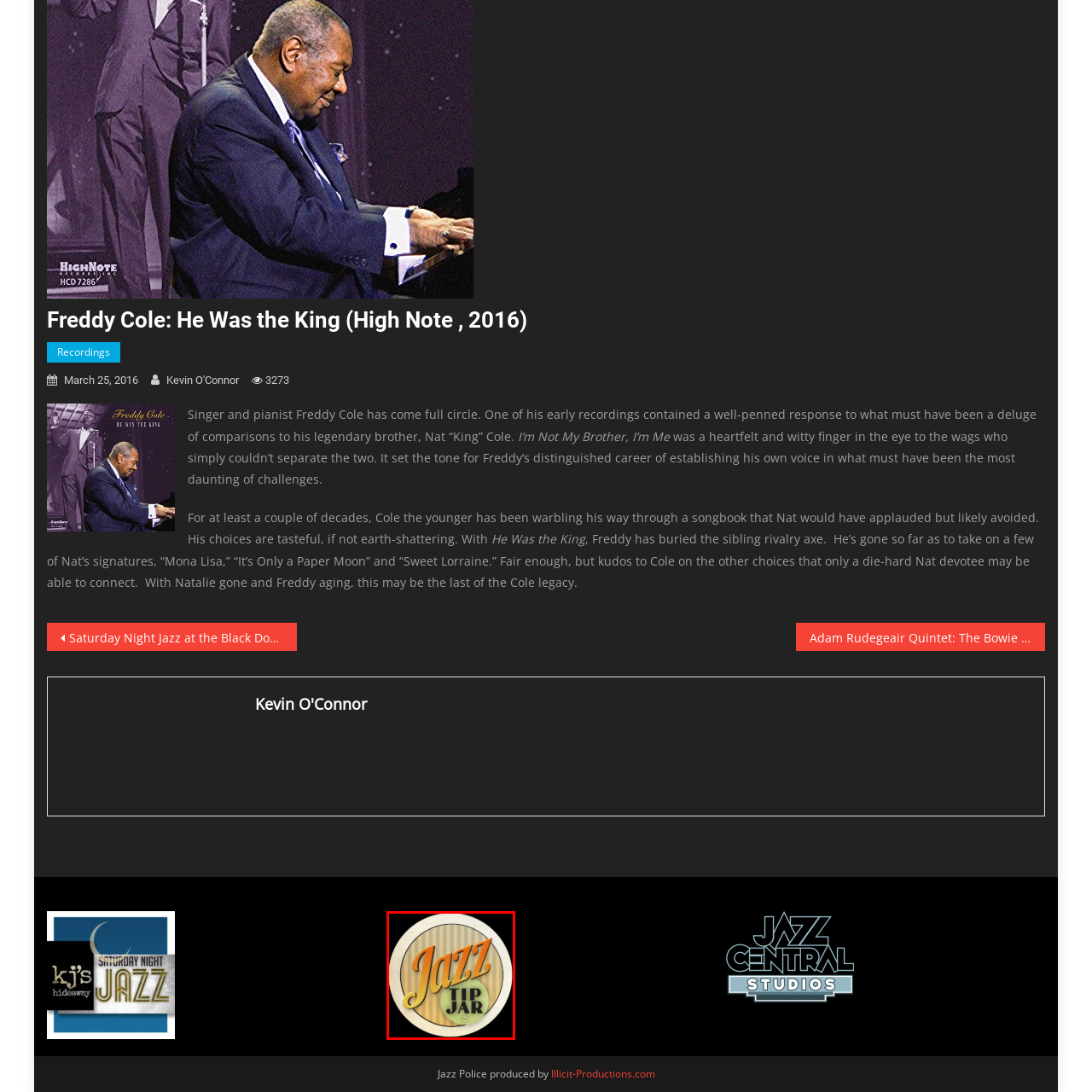Examine the portion of the image marked by the red rectangle, What is the background texture of the image? Answer concisely using a single word or phrase.

Subtle vertical stripes